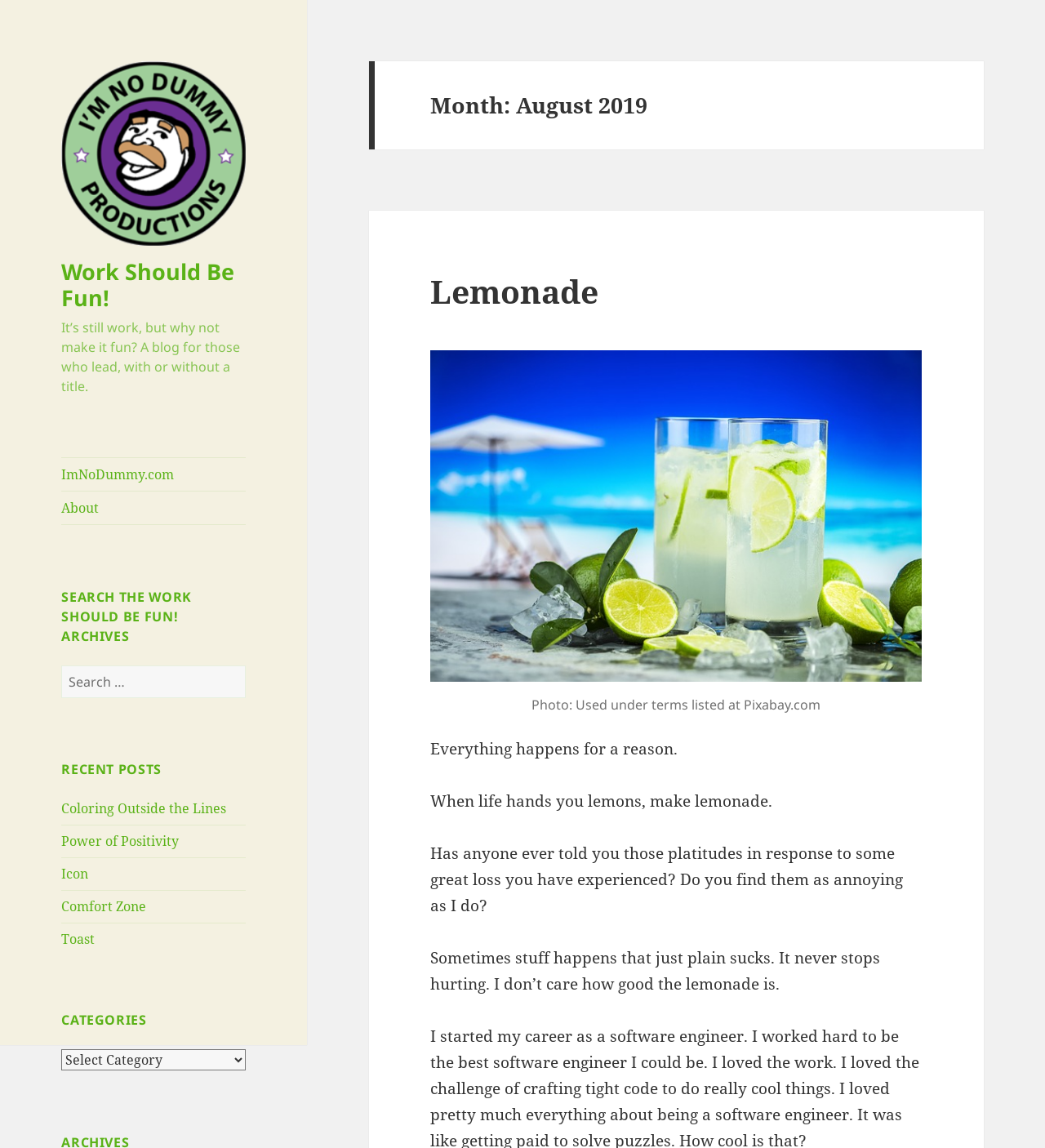Locate the bounding box coordinates of the clickable area to execute the instruction: "Check the Disclaimer". Provide the coordinates as four float numbers between 0 and 1, represented as [left, top, right, bottom].

None